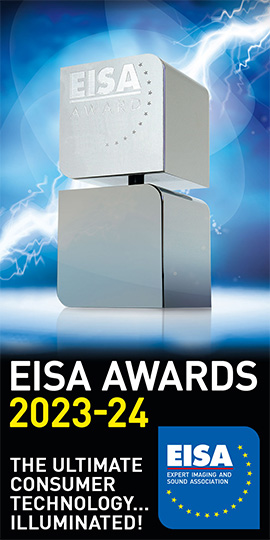What is the shape of the base of the trophy?
Identify the answer in the screenshot and reply with a single word or phrase.

Square